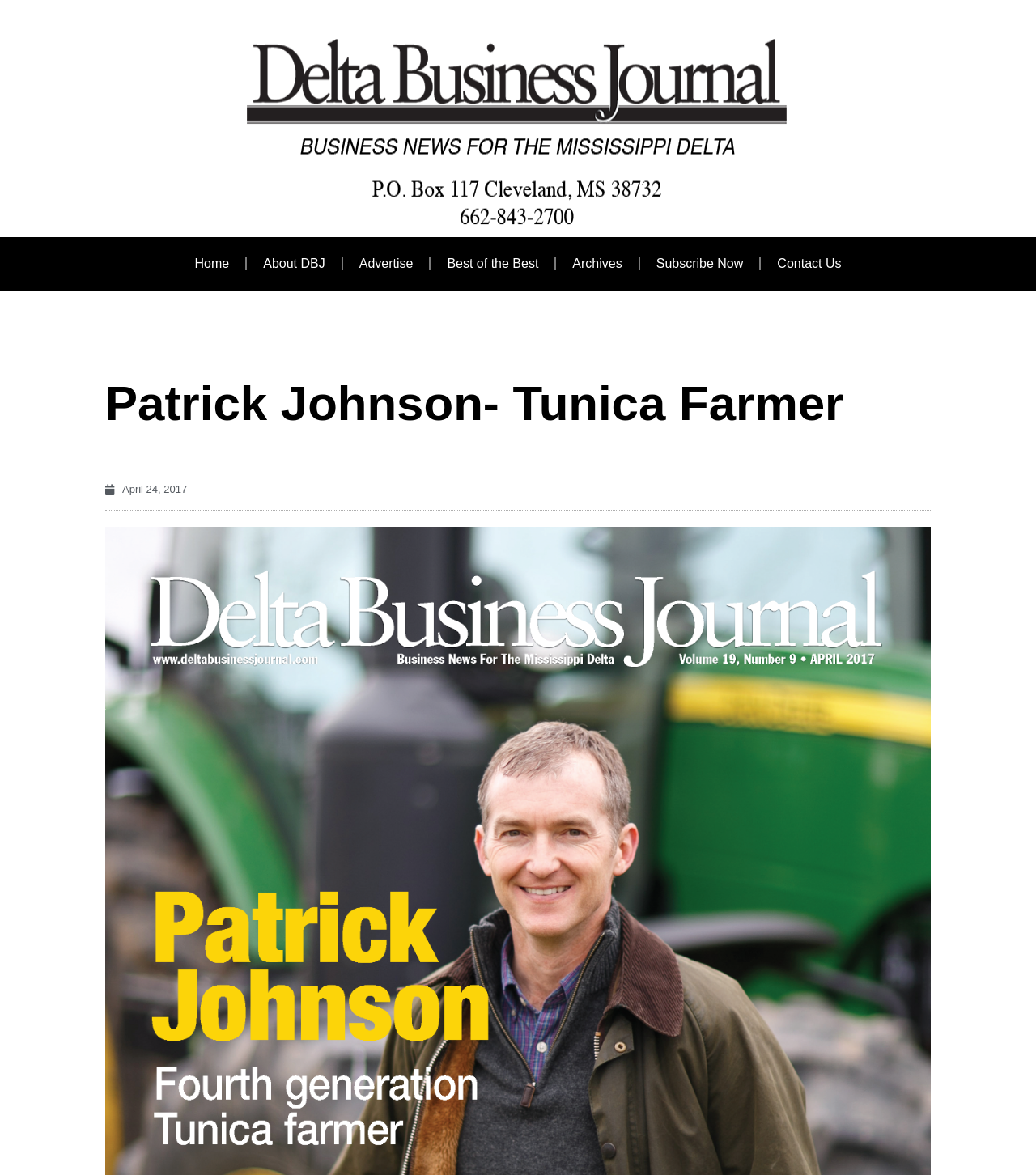How many links are in the top navigation bar?
Could you give a comprehensive explanation in response to this question?

The top navigation bar contains links to 'Home', 'About DBJ', 'Advertise', 'Best of the Best', 'Archives', and 'Subscribe Now', which are 6 links in total.